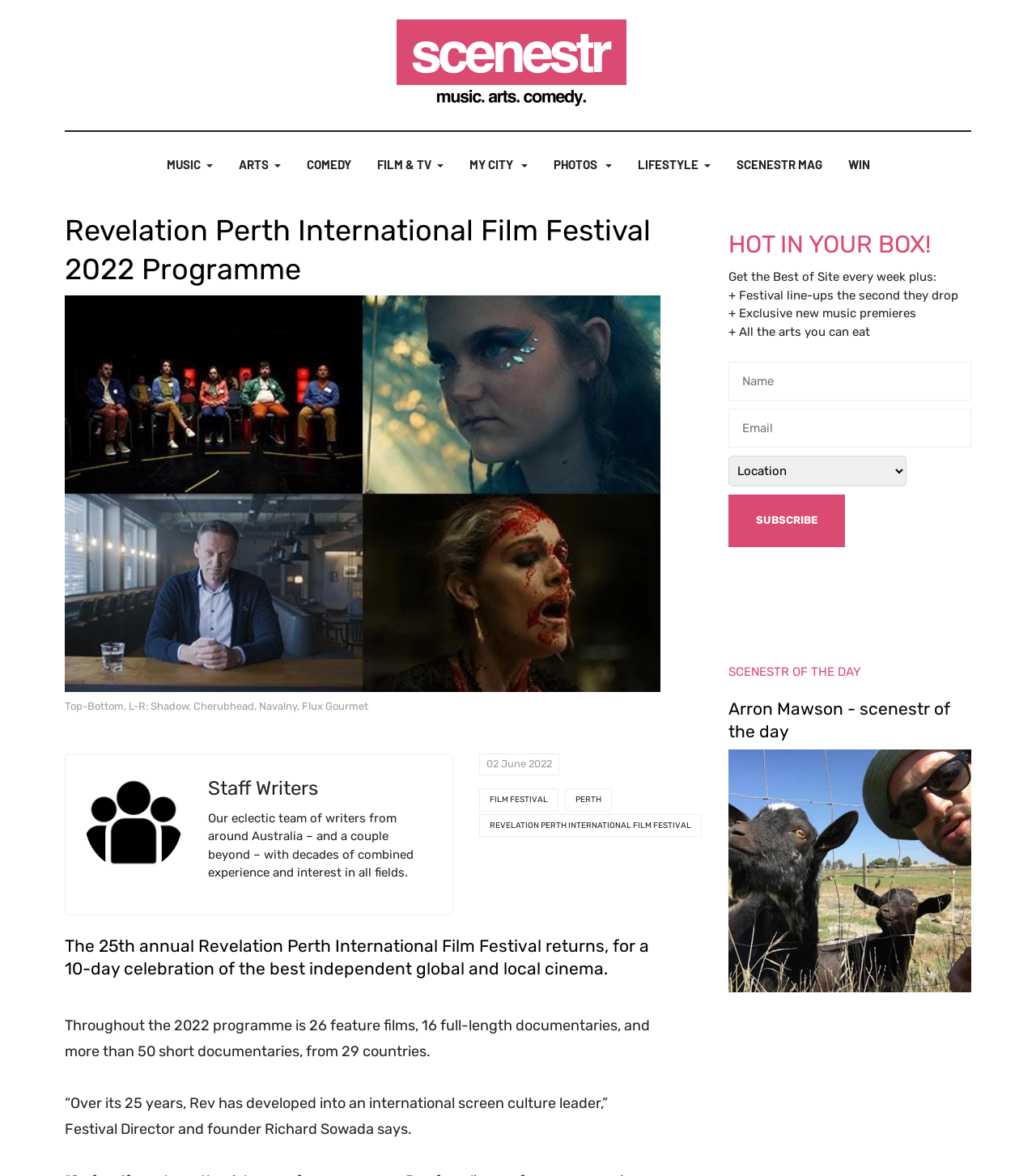Answer this question using a single word or a brief phrase:
What is the name of the scenestr of the day?

Arron Mawson